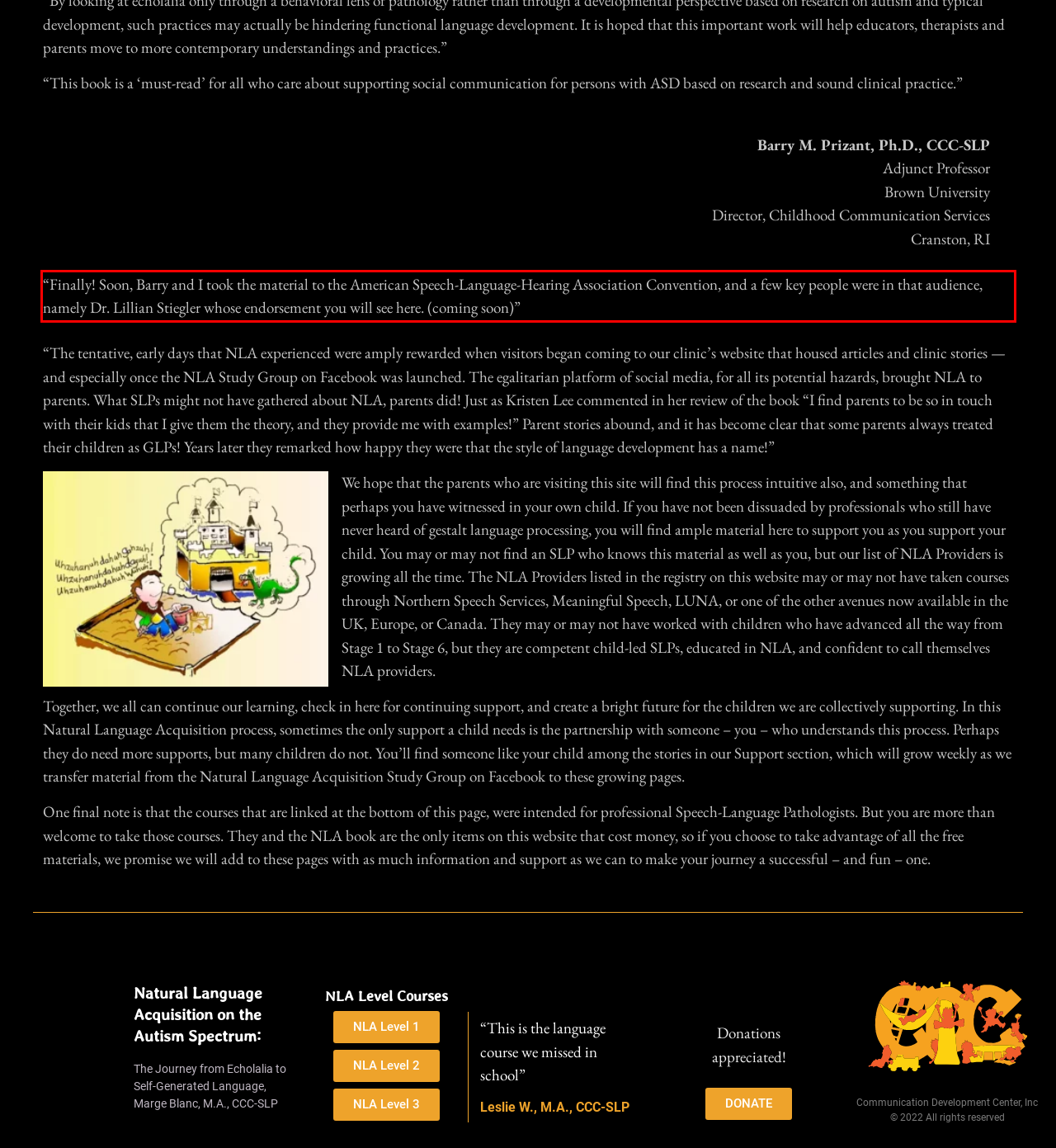There is a screenshot of a webpage with a red bounding box around a UI element. Please use OCR to extract the text within the red bounding box.

“Finally! Soon, Barry and I took the material to the American Speech-Language-Hearing Association Convention, and a few key people were in that audience, namely Dr. Lillian Stiegler whose endorsement you will see here. (coming soon)”